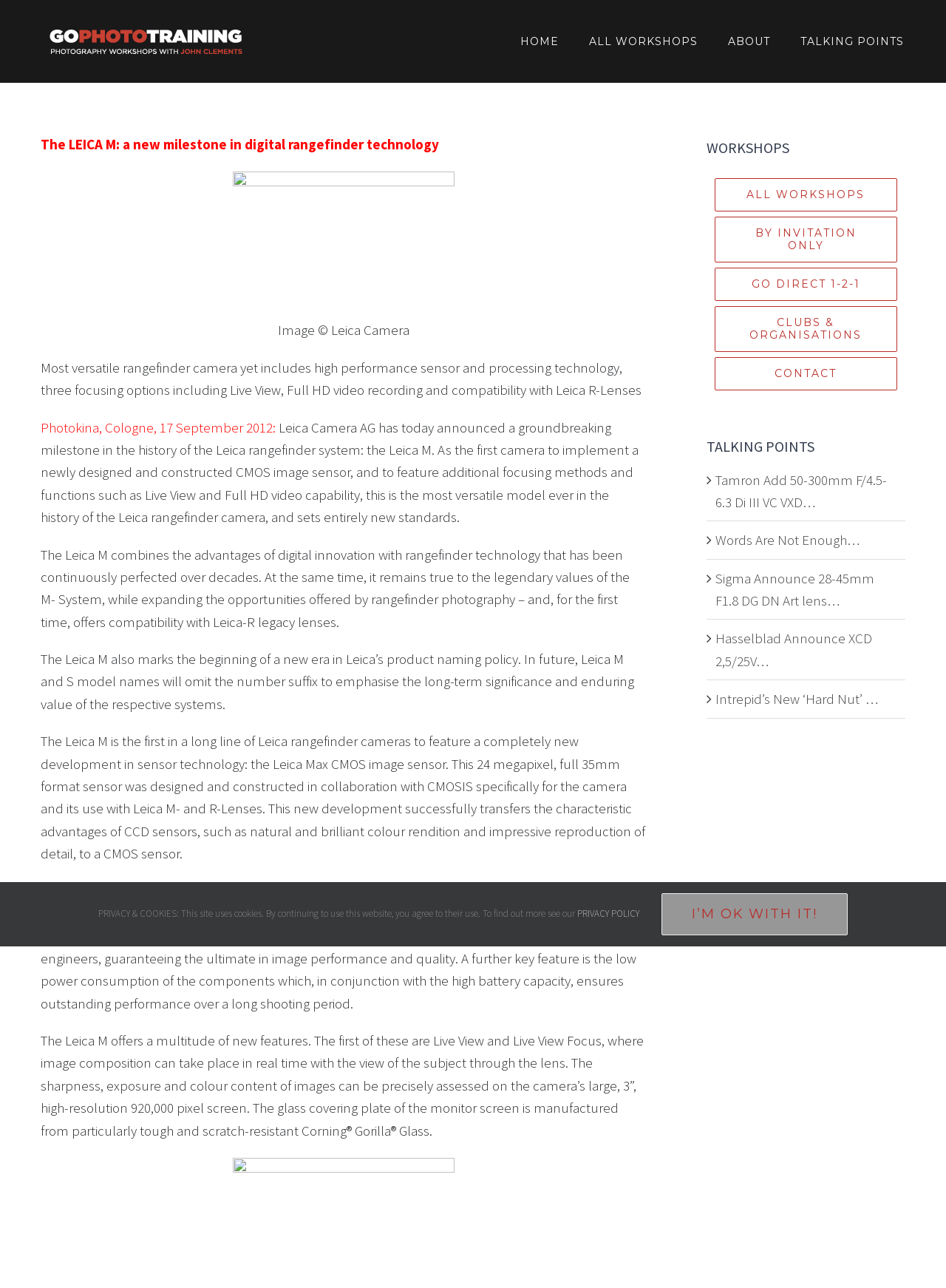Can you specify the bounding box coordinates for the region that should be clicked to fulfill this instruction: "Click the 'TALKING POINTS' link".

[0.846, 0.0, 0.956, 0.064]